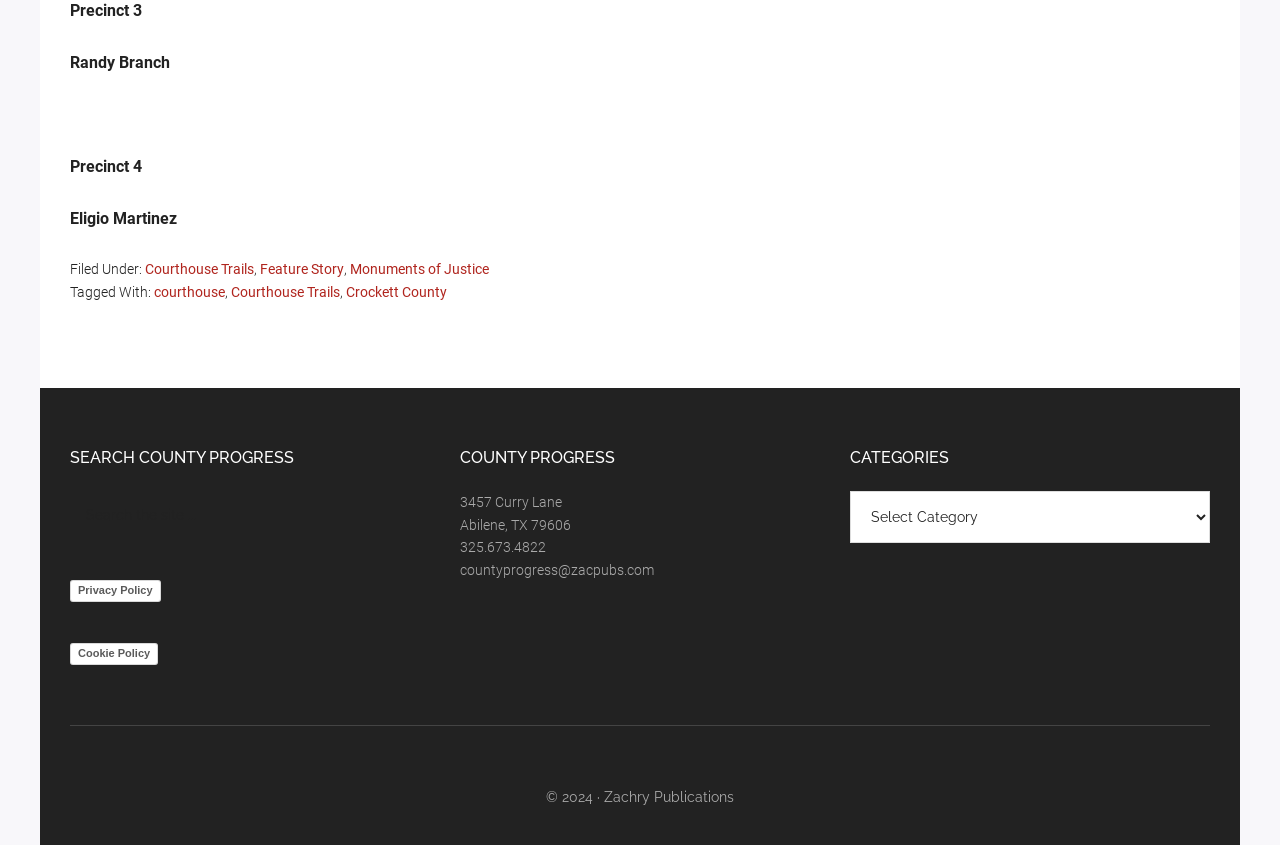Can you pinpoint the bounding box coordinates for the clickable element required for this instruction: "Select a category"? The coordinates should be four float numbers between 0 and 1, i.e., [left, top, right, bottom].

[0.664, 0.581, 0.945, 0.642]